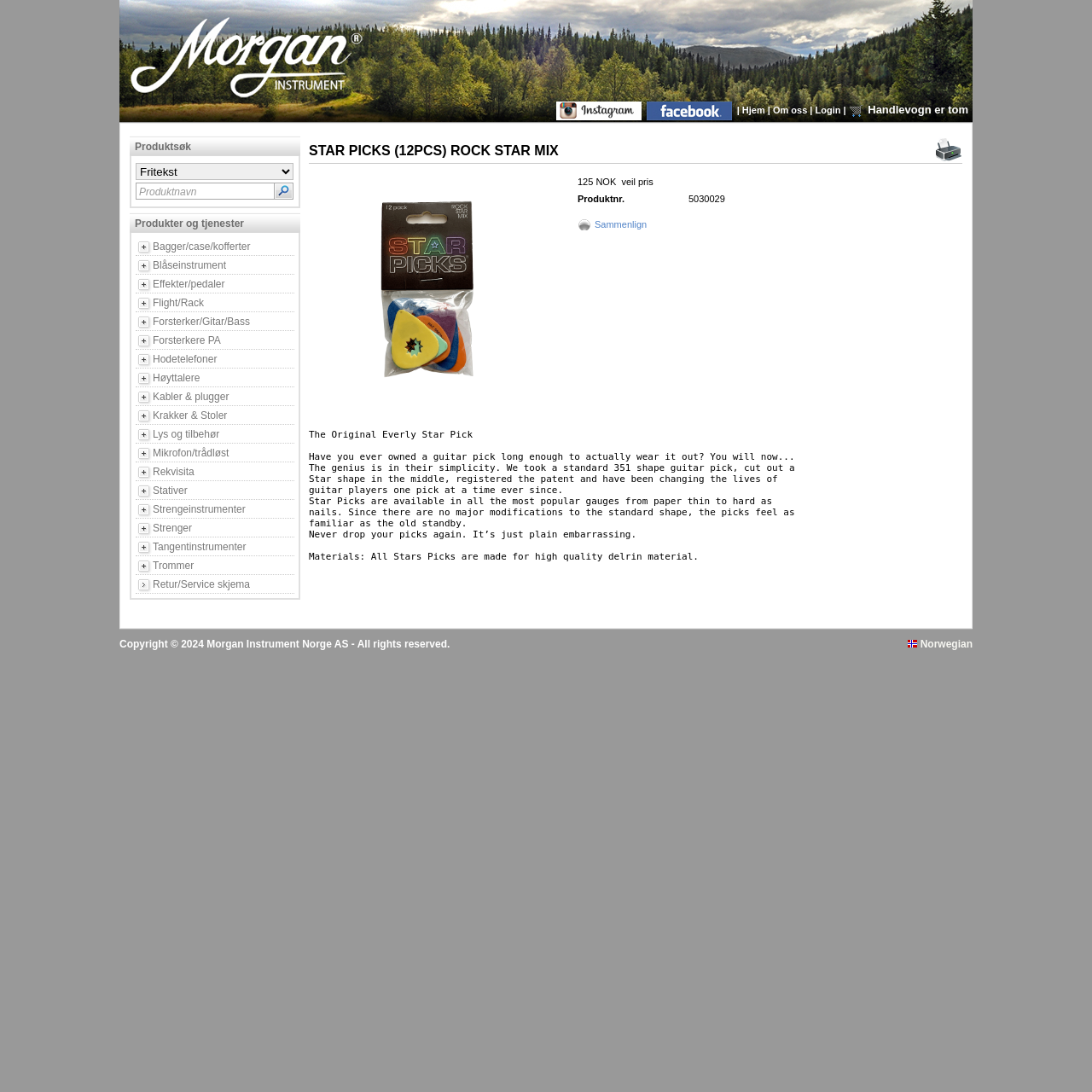What is the name of the product on this webpage?
Please provide a single word or phrase in response based on the screenshot.

STAR PICKS